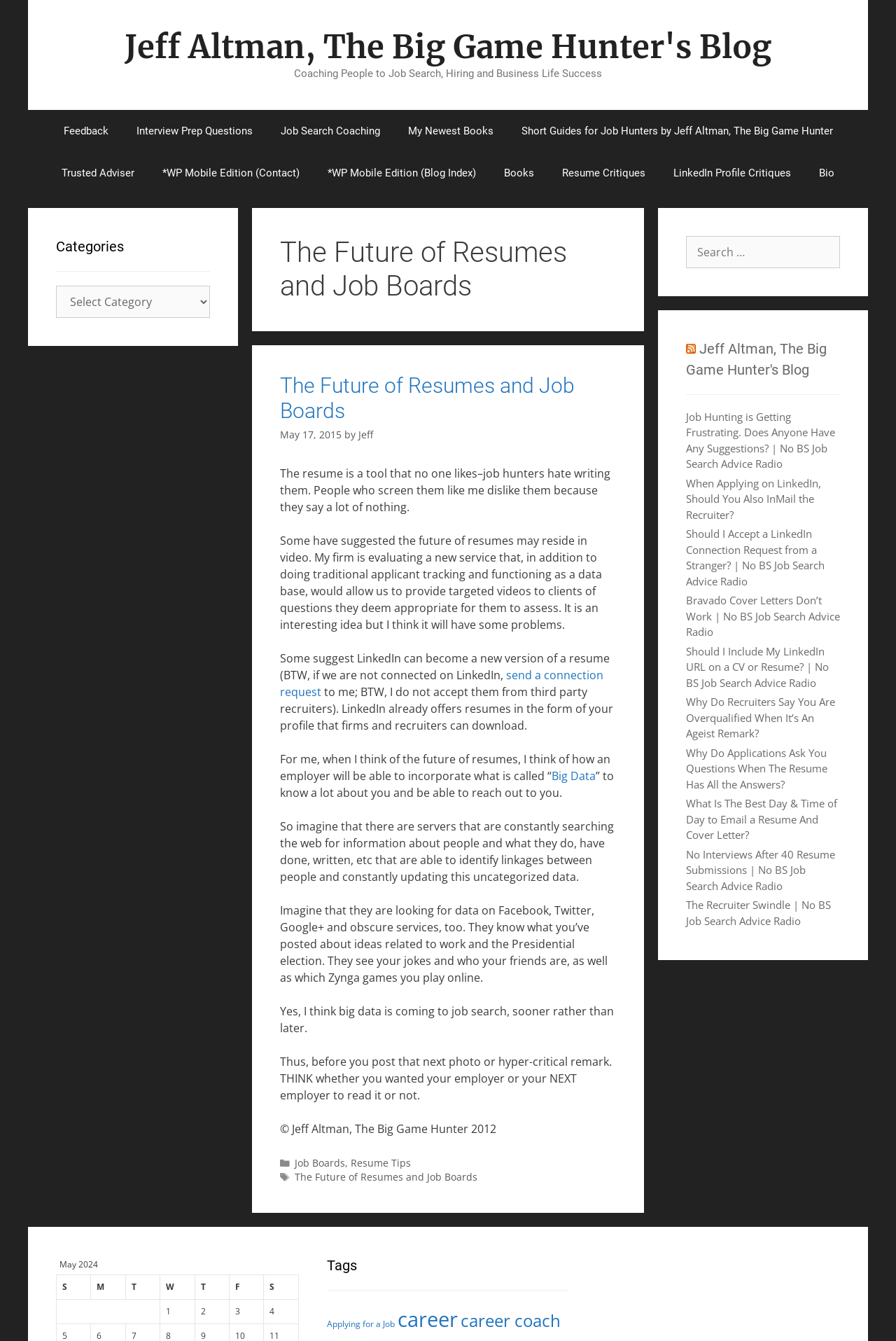Identify the bounding box coordinates of the part that should be clicked to carry out this instruction: "click the 'Feedback' link".

[0.055, 0.082, 0.136, 0.113]